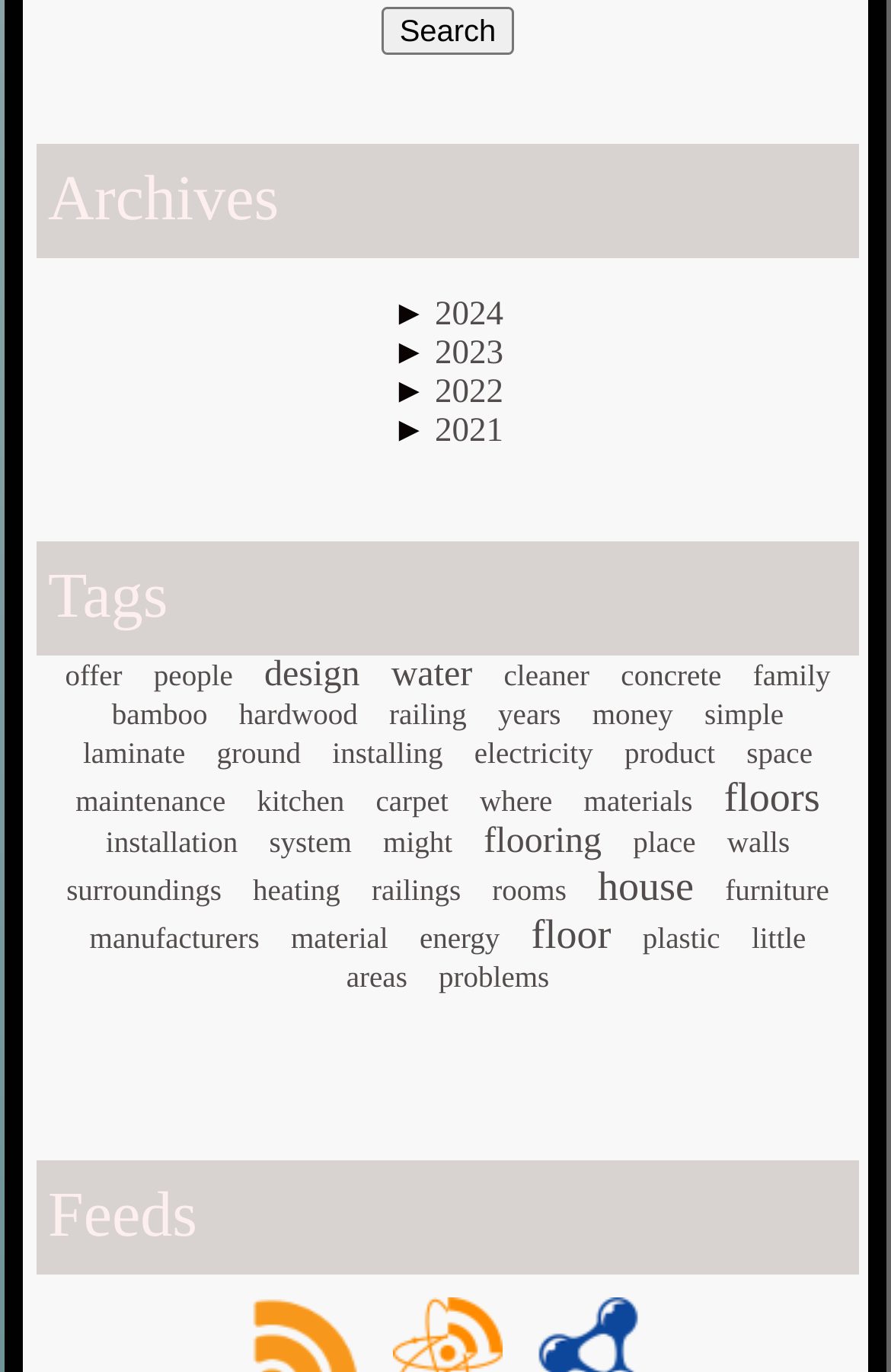What is the oldest year listed in the 'Archives' section?
Look at the image and respond with a one-word or short phrase answer.

2021